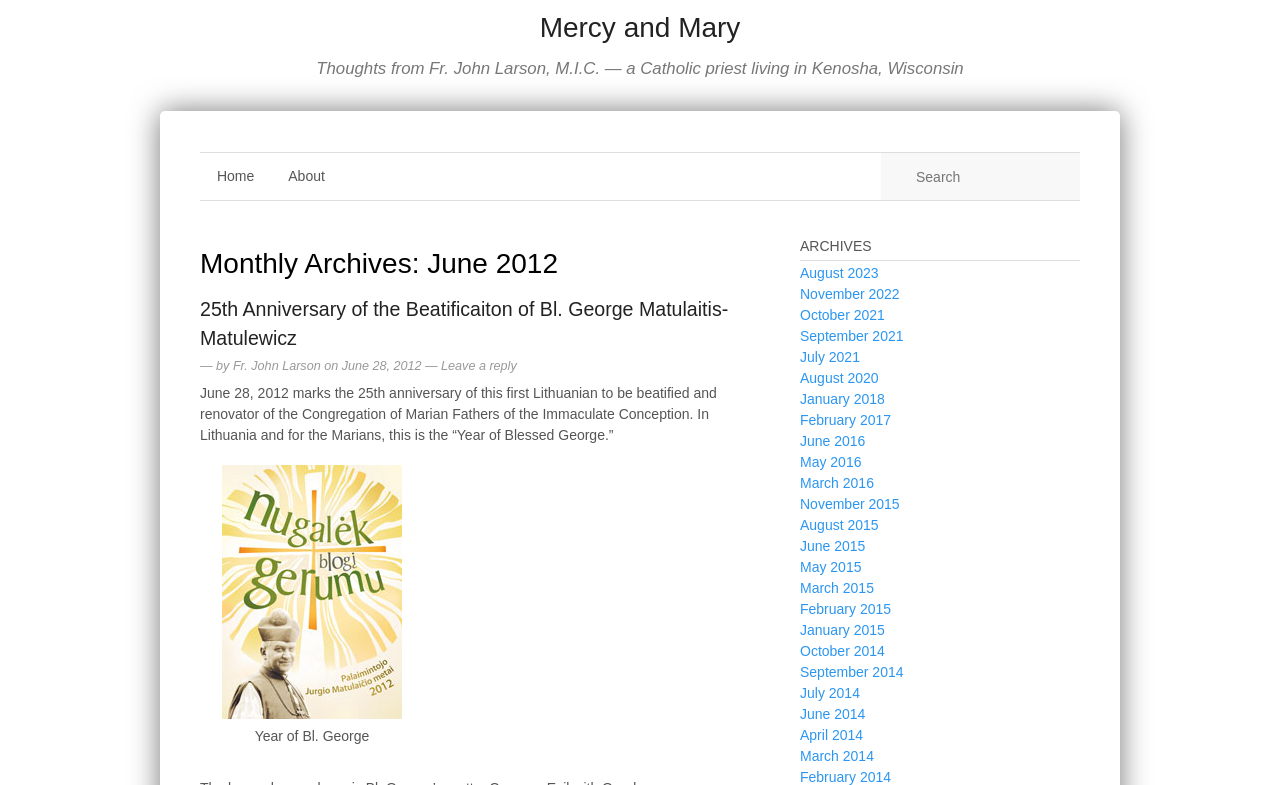How many search boxes are there on the webpage?
Please give a detailed answer to the question using the information shown in the image.

There is only one search box on the webpage, which is represented by the textbox element with a bounding box of [0.688, 0.195, 0.844, 0.255] and is a child of the search element.